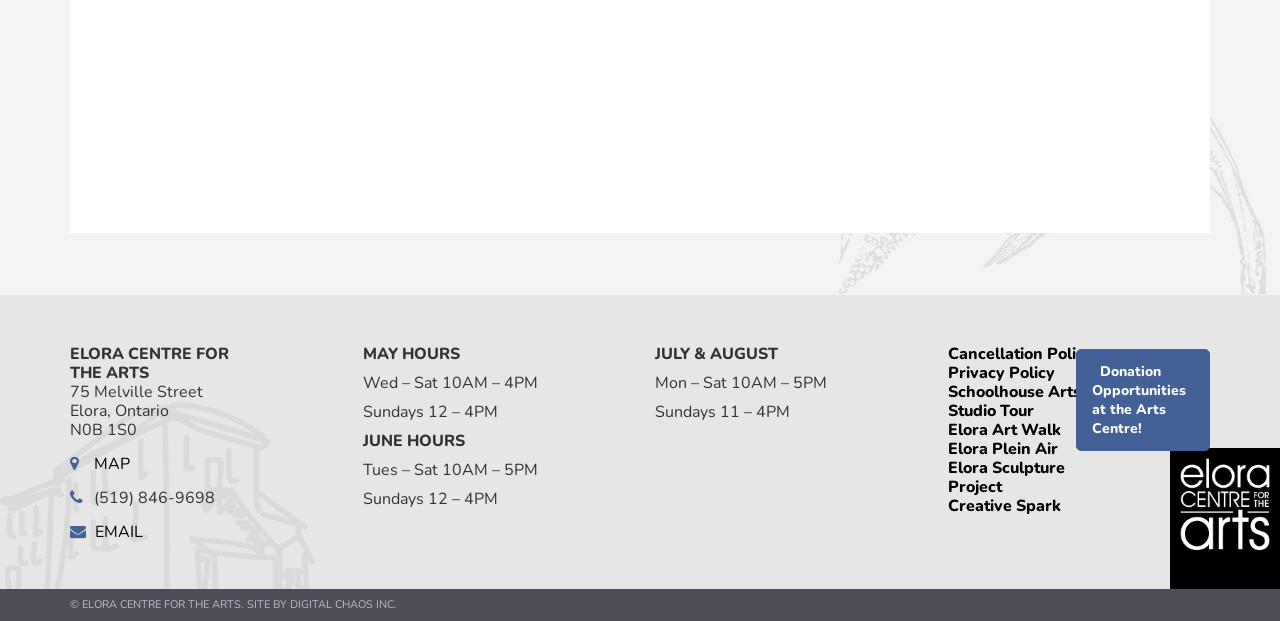Please determine the bounding box coordinates for the element with the description: "Cancellation Policy".

[0.74, 0.552, 0.854, 0.587]